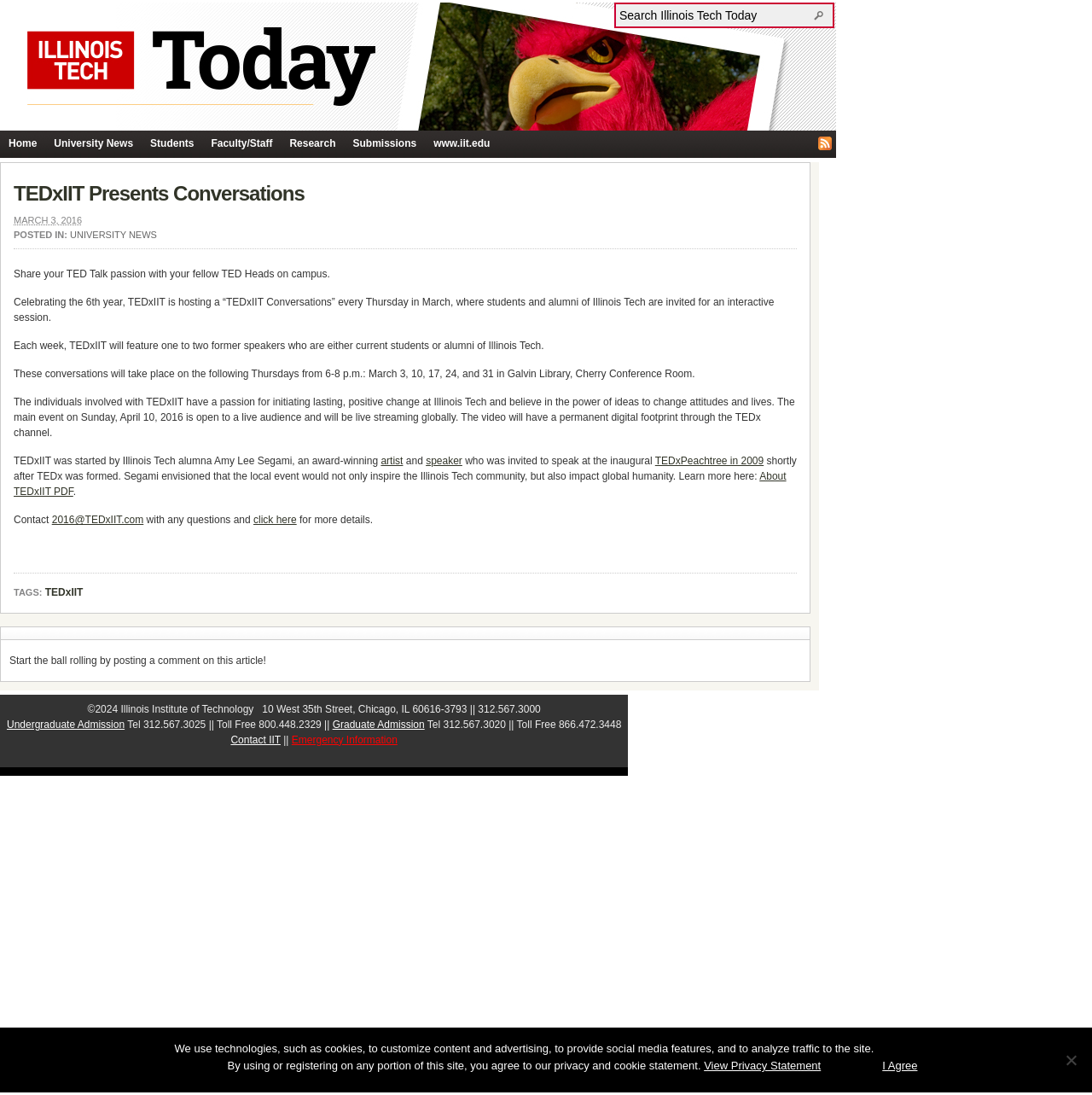Please indicate the bounding box coordinates of the element's region to be clicked to achieve the instruction: "Learn more about University News". Provide the coordinates as four float numbers between 0 and 1, i.e., [left, top, right, bottom].

[0.064, 0.21, 0.144, 0.219]